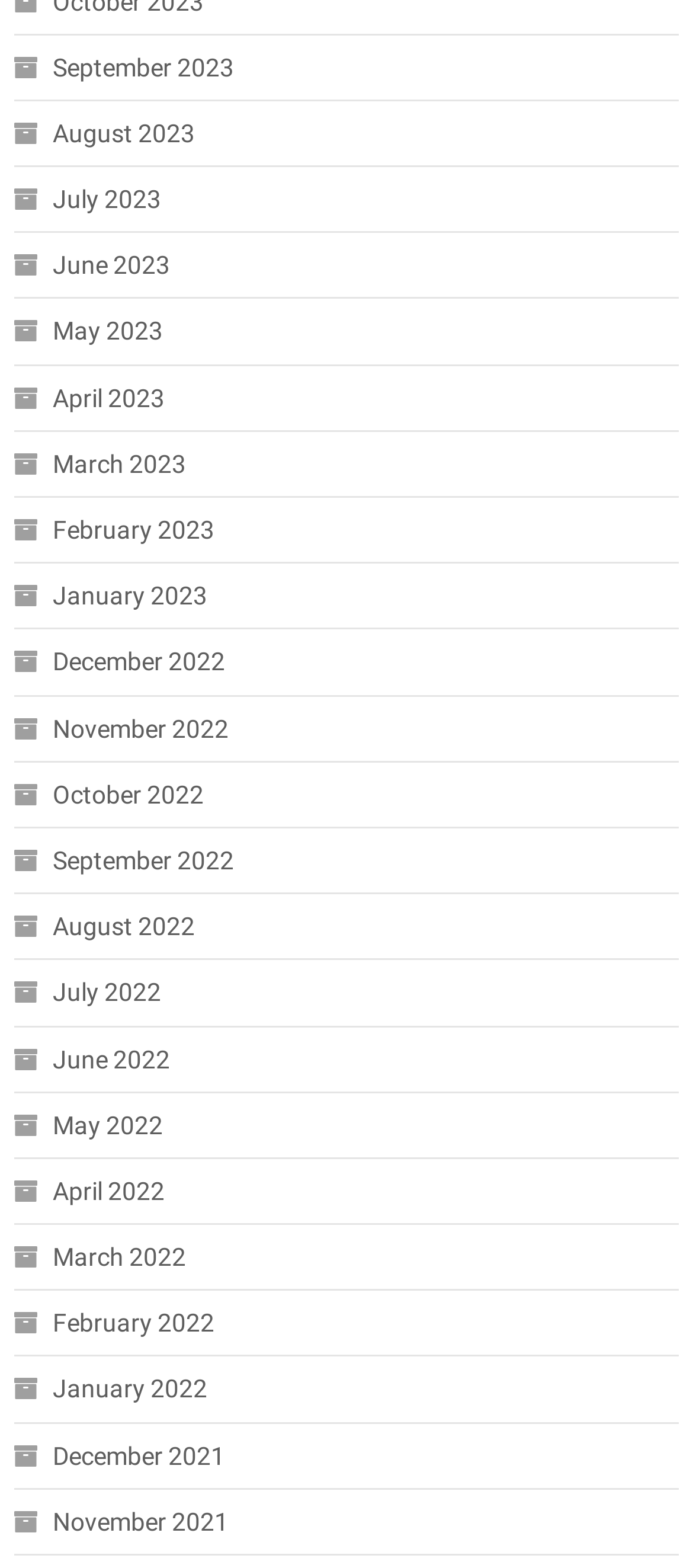What is the earliest month listed?
Give a one-word or short-phrase answer derived from the screenshot.

December 2021